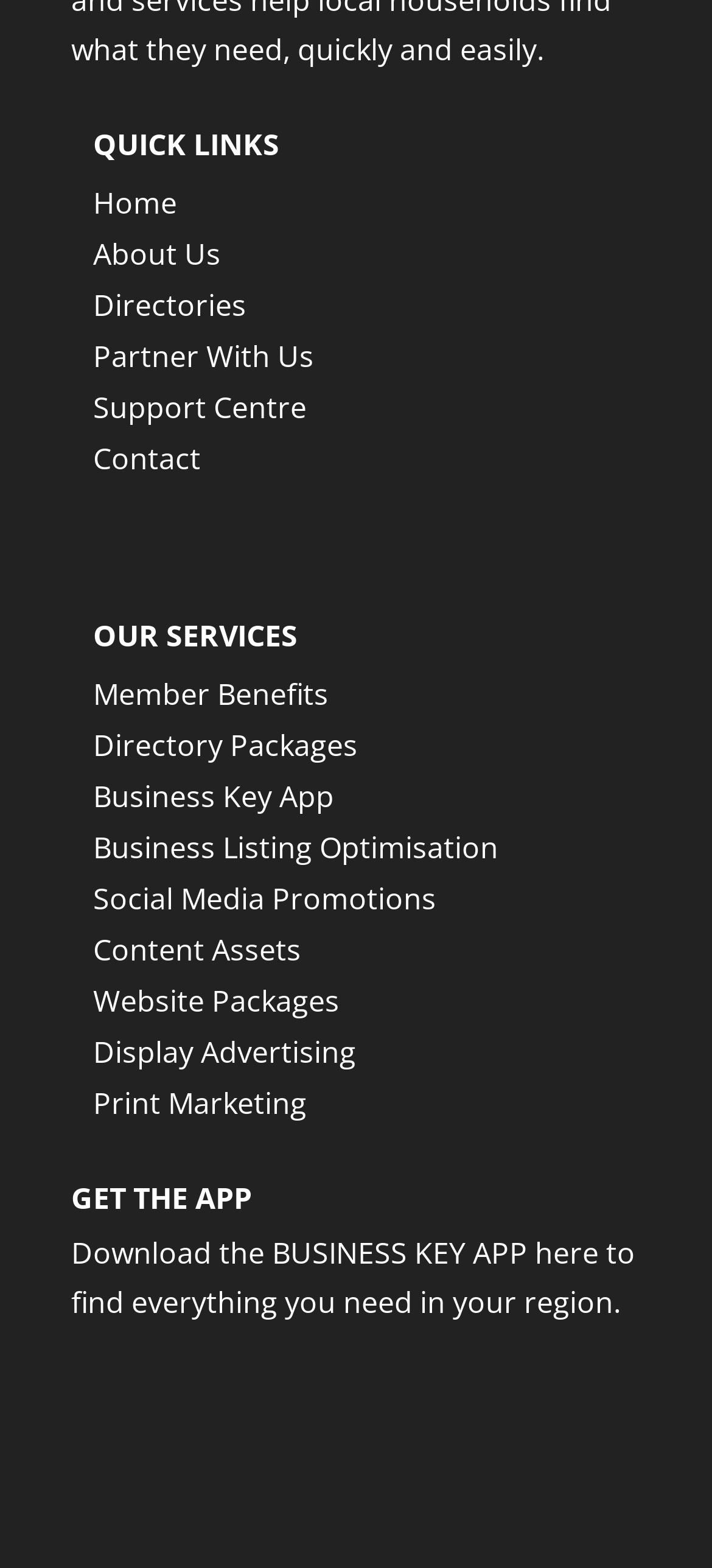Locate the bounding box coordinates of the element's region that should be clicked to carry out the following instruction: "download the business key app". The coordinates need to be four float numbers between 0 and 1, i.e., [left, top, right, bottom].

[0.1, 0.938, 0.62, 0.966]